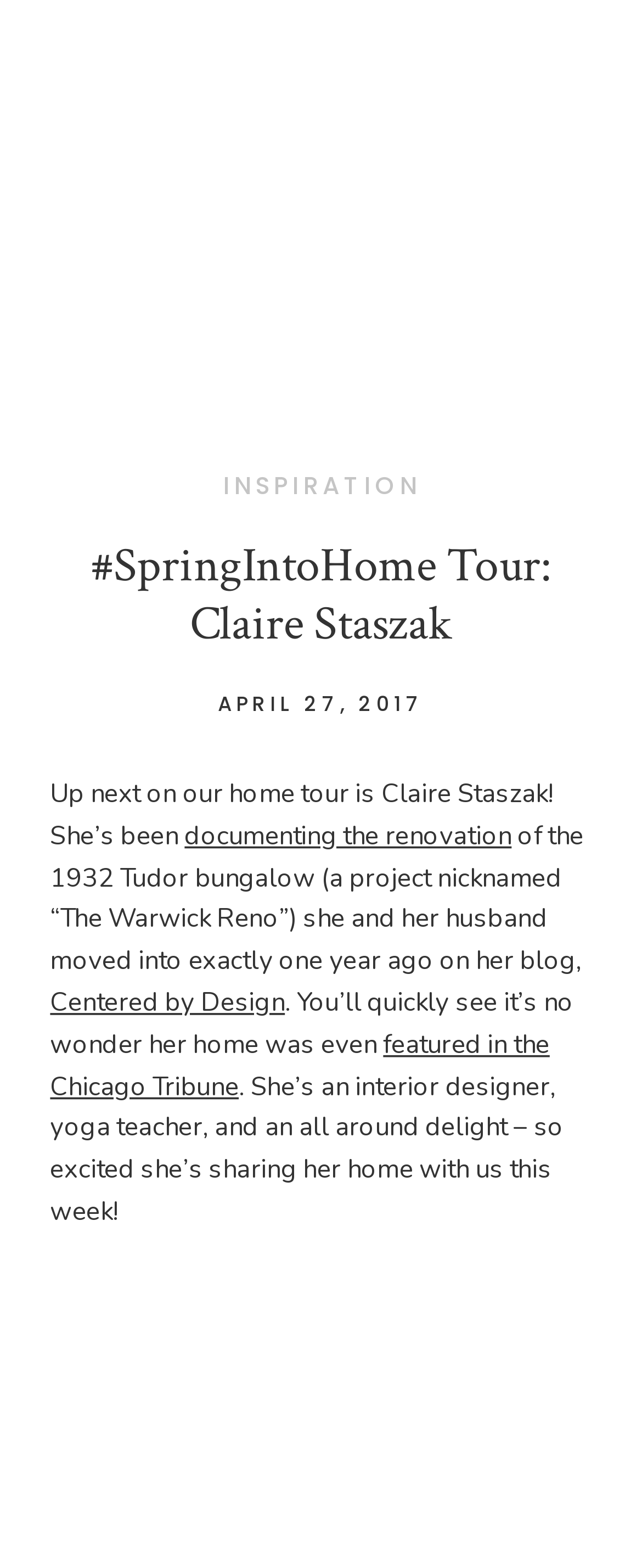Using the format (top-left x, top-left y, bottom-right x, bottom-right y), provide the bounding box coordinates for the described UI element. All values should be floating point numbers between 0 and 1: documenting the renovation

[0.288, 0.522, 0.797, 0.545]